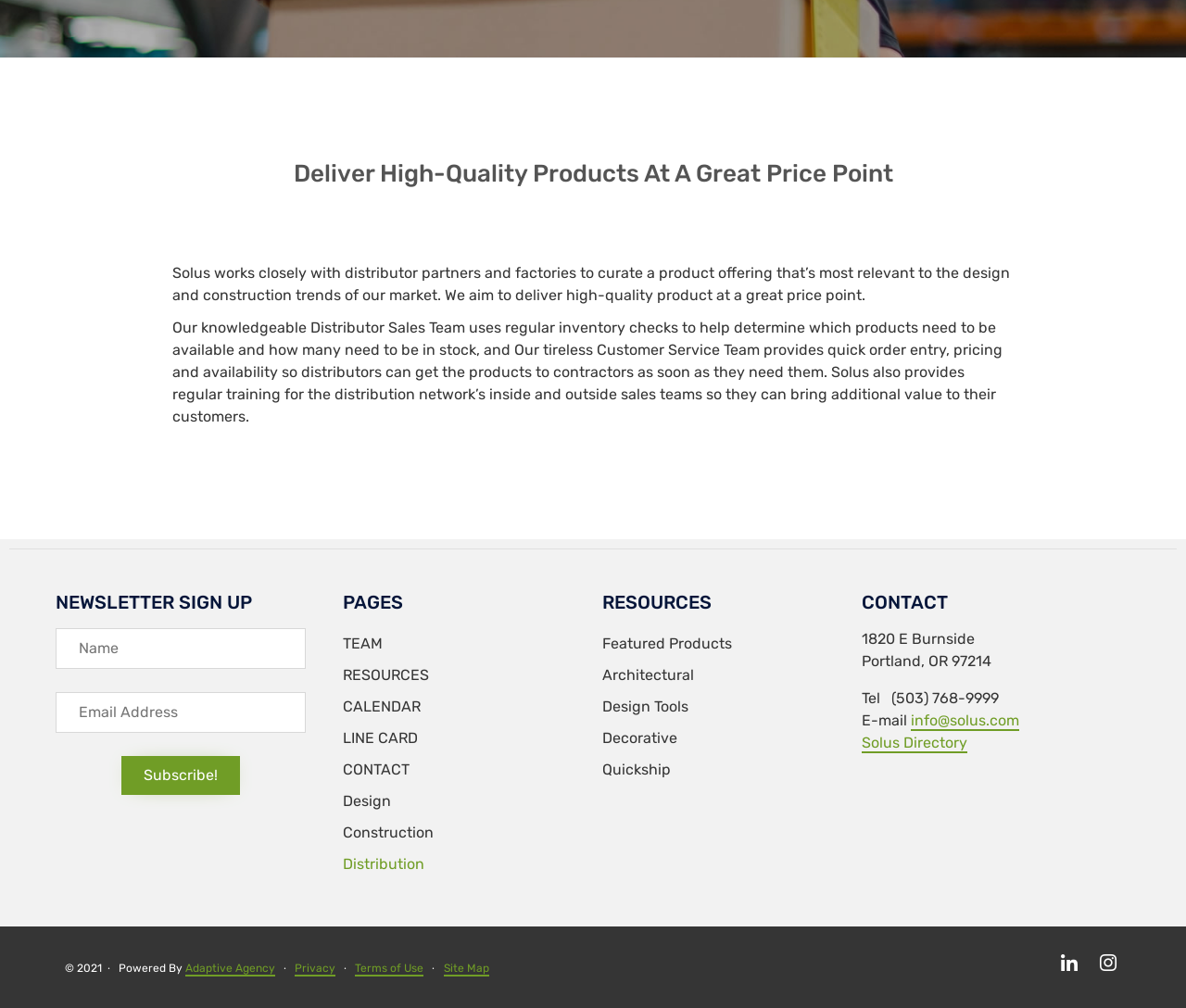Locate the bounding box for the described UI element: "Solus Directory". Ensure the coordinates are four float numbers between 0 and 1, formatted as [left, top, right, bottom].

[0.727, 0.728, 0.816, 0.747]